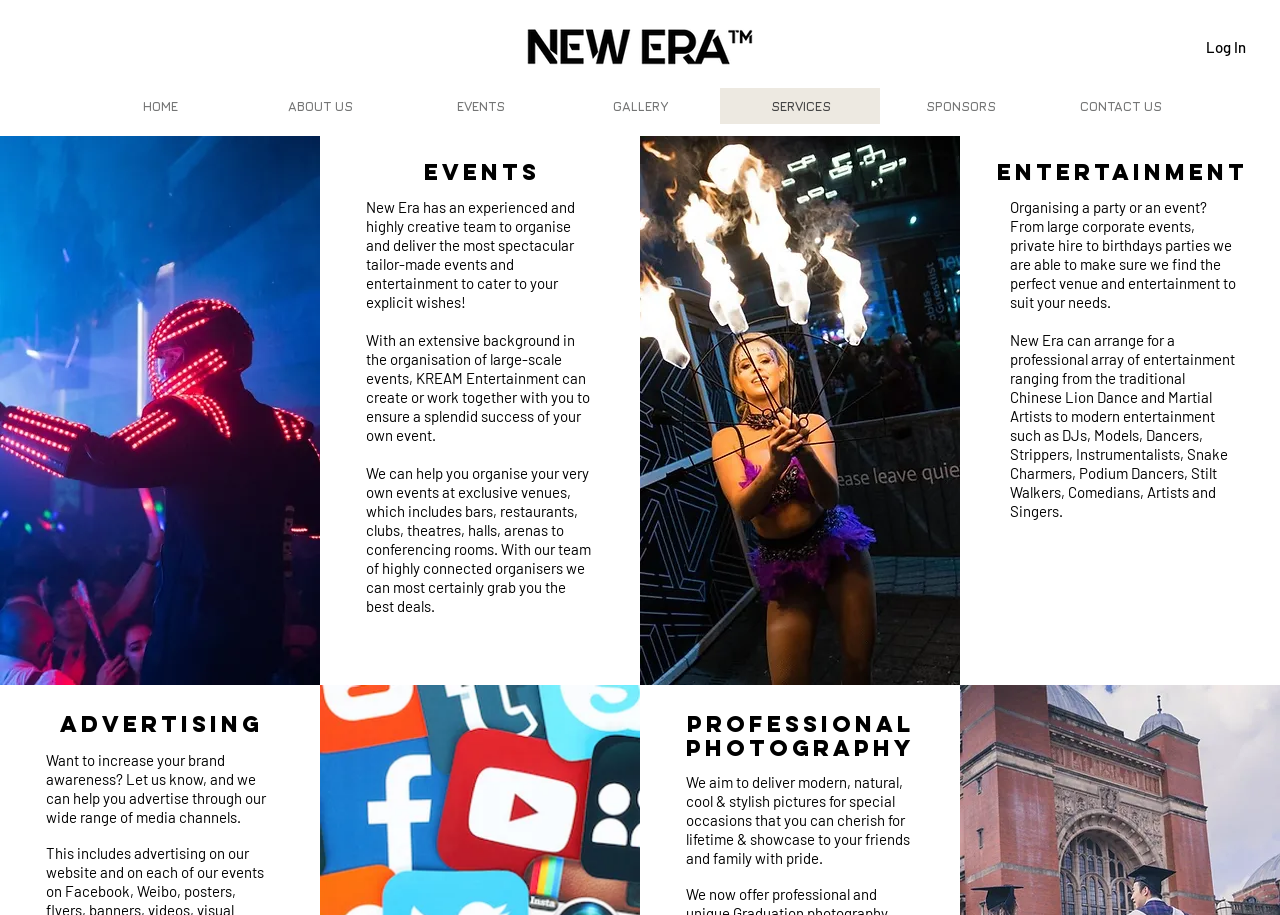Please determine the bounding box coordinates of the section I need to click to accomplish this instruction: "View the EVENTS section".

[0.289, 0.183, 0.464, 0.196]